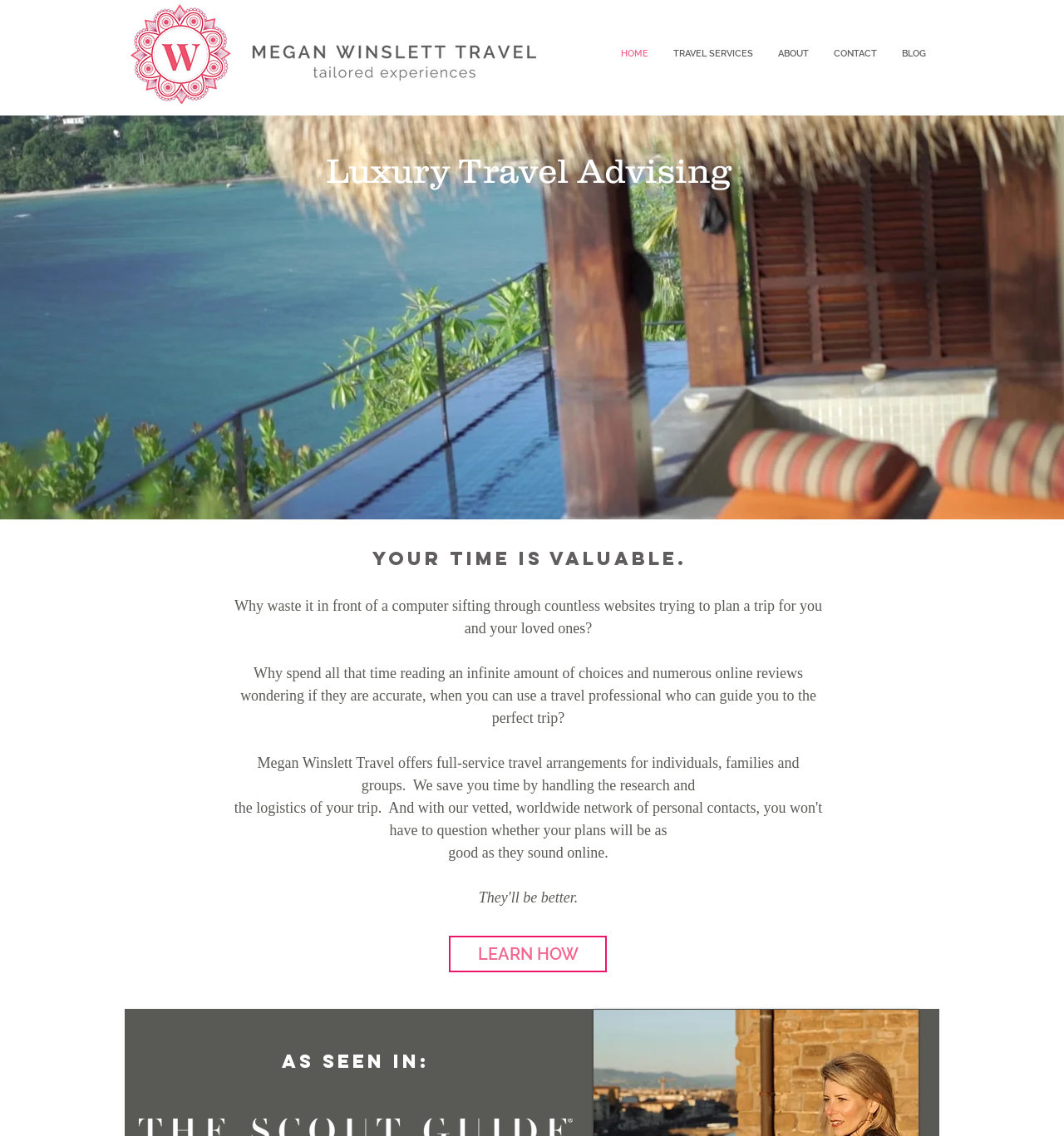Locate the bounding box of the UI element described by: "DISCOVER THE GLOBE" in the given webpage screenshot.

[0.398, 0.383, 0.604, 0.415]